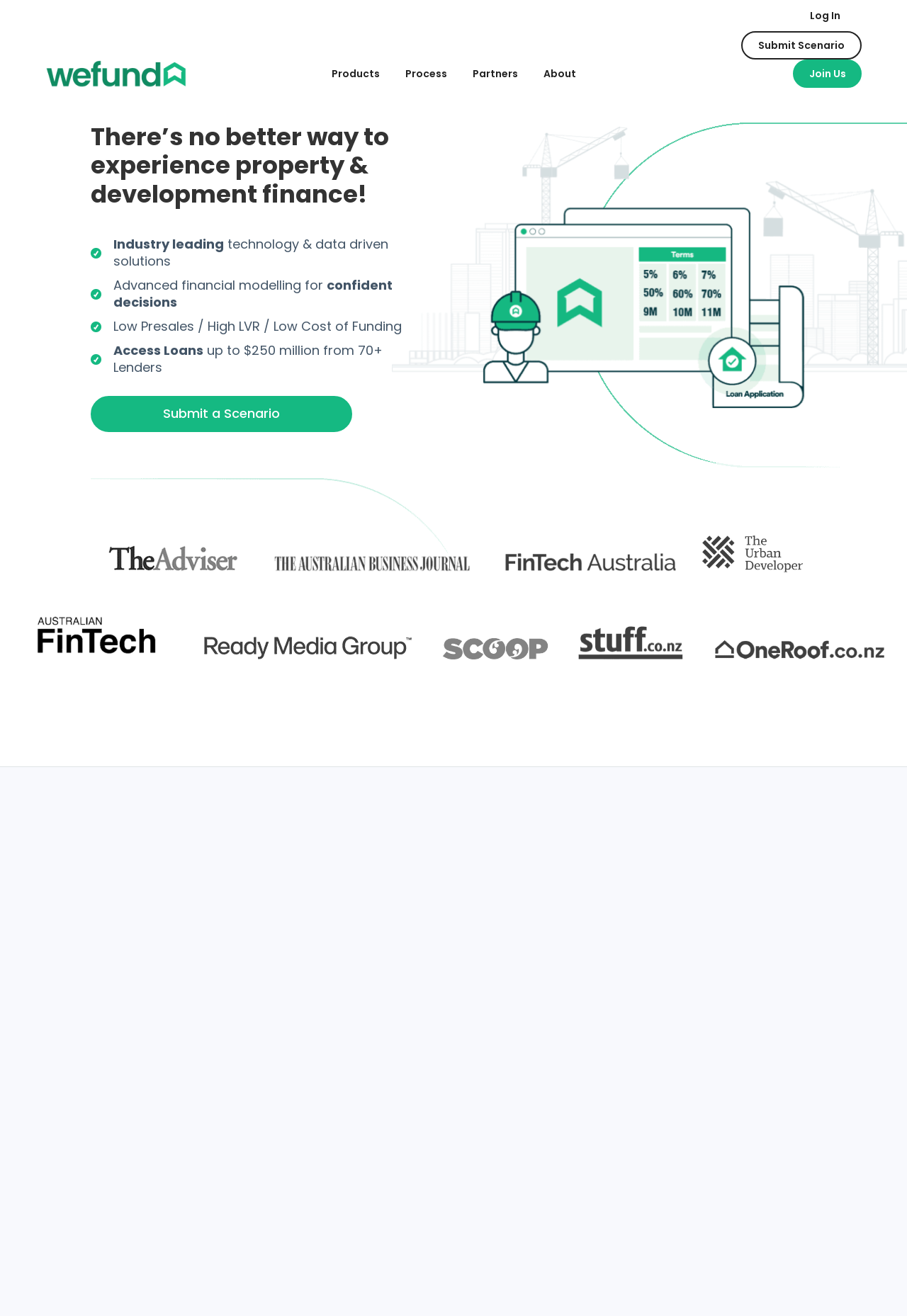Please provide the bounding box coordinates for the element that needs to be clicked to perform the following instruction: "Learn more about the company". The coordinates should be given as four float numbers between 0 and 1, i.e., [left, top, right, bottom].

[0.585, 0.045, 0.649, 0.067]